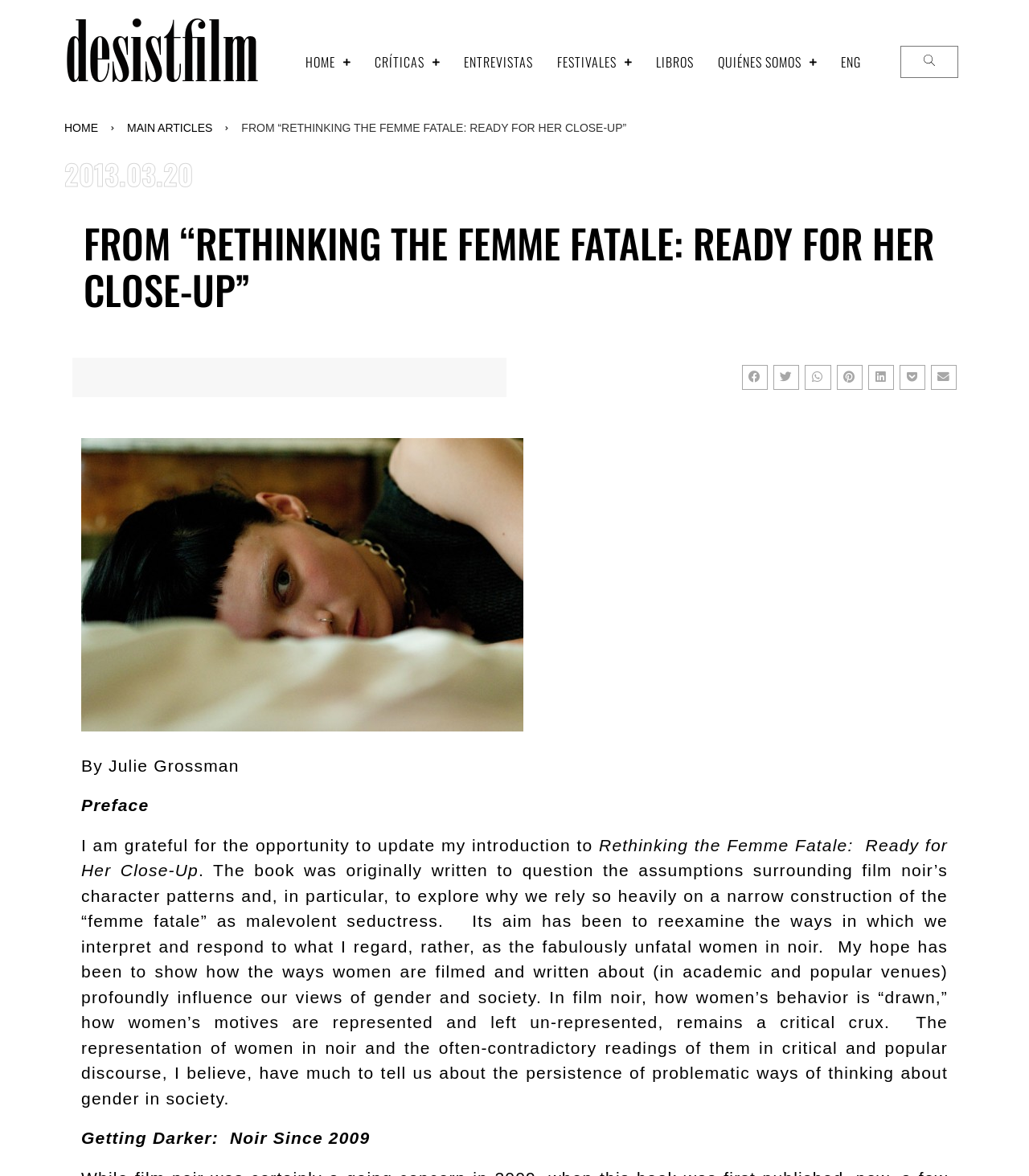Who is the author of the article?
Refer to the screenshot and deliver a thorough answer to the question presented.

The author of the article can be found in the StaticText element, which reads 'By Julie Grossman'. This element is located below the title of the article.